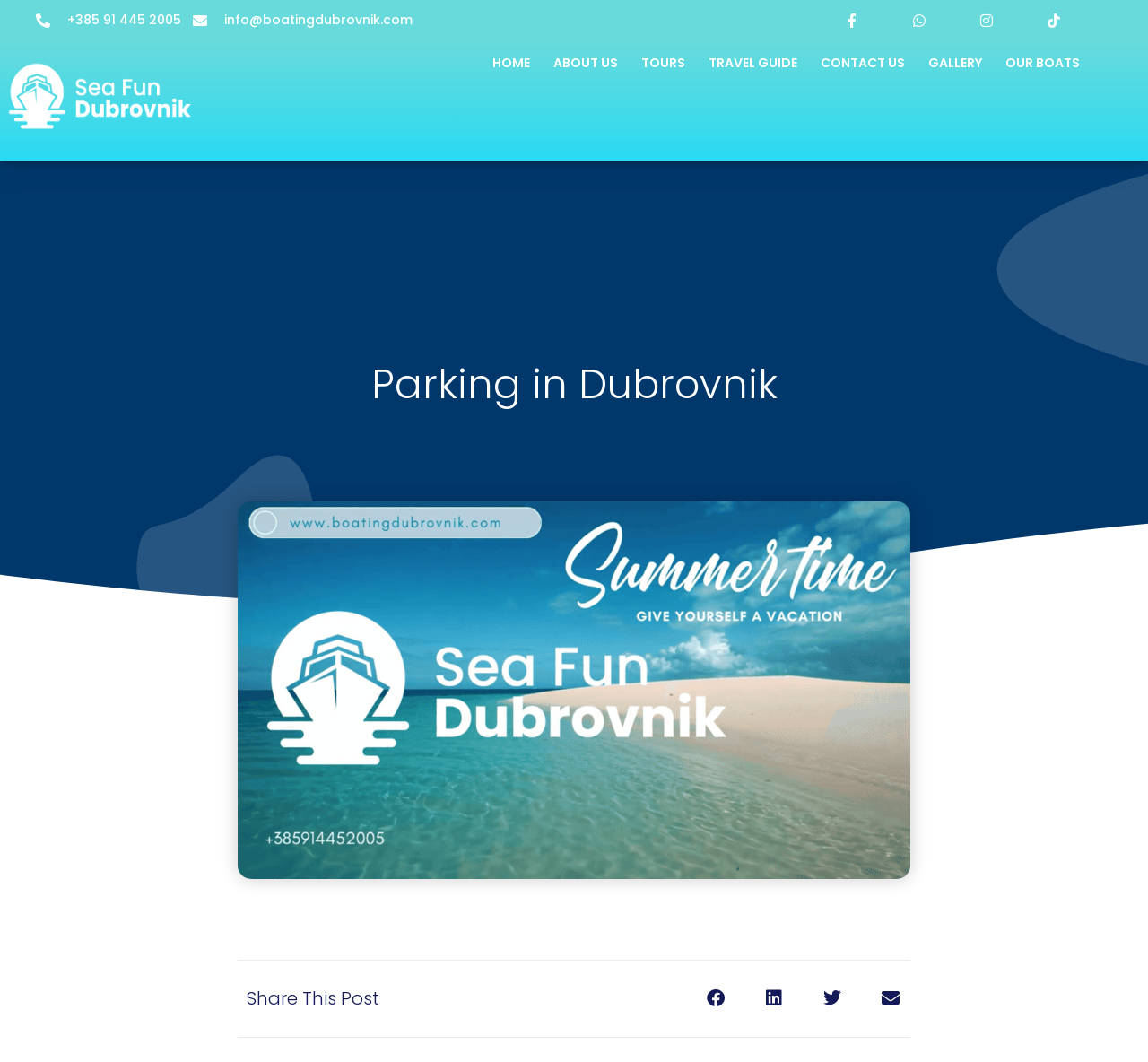How many social media platforms can you share this post on?
Please use the image to provide an in-depth answer to the question.

At the bottom of the webpage, there are four social media buttons to share the post on: Facebook, LinkedIn, Twitter, and Email. This indicates that the user can share the post on four different social media platforms.